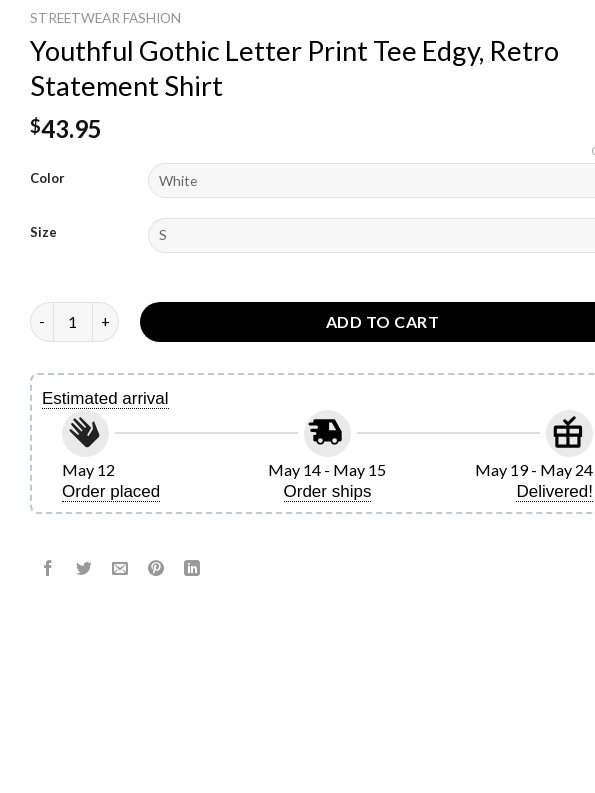Explain the image in a detailed way.

The image features the "Youthful Gothic Letter Print Tee," an edgy and retro statement shirt priced at $43.95. It is displayed in the color white, accompanied by options to select different sizes, currently highlighting size 'S.' Below the product details, an interactive 'Add to Cart' button encourages users to purchase the shirt. Additionally, there's an estimated arrival section indicating the timeline: the order will be placed on May 12, it will ship between May 14 and May 15, and it is expected to be delivered between May 19 and May 24. The layout also includes social media sharing links, enhancing engagement opportunities for potential buyers. This shirt emphasizes youthful style and bold fashion choices, appealing to those looking for a distinctive wardrobe addition.